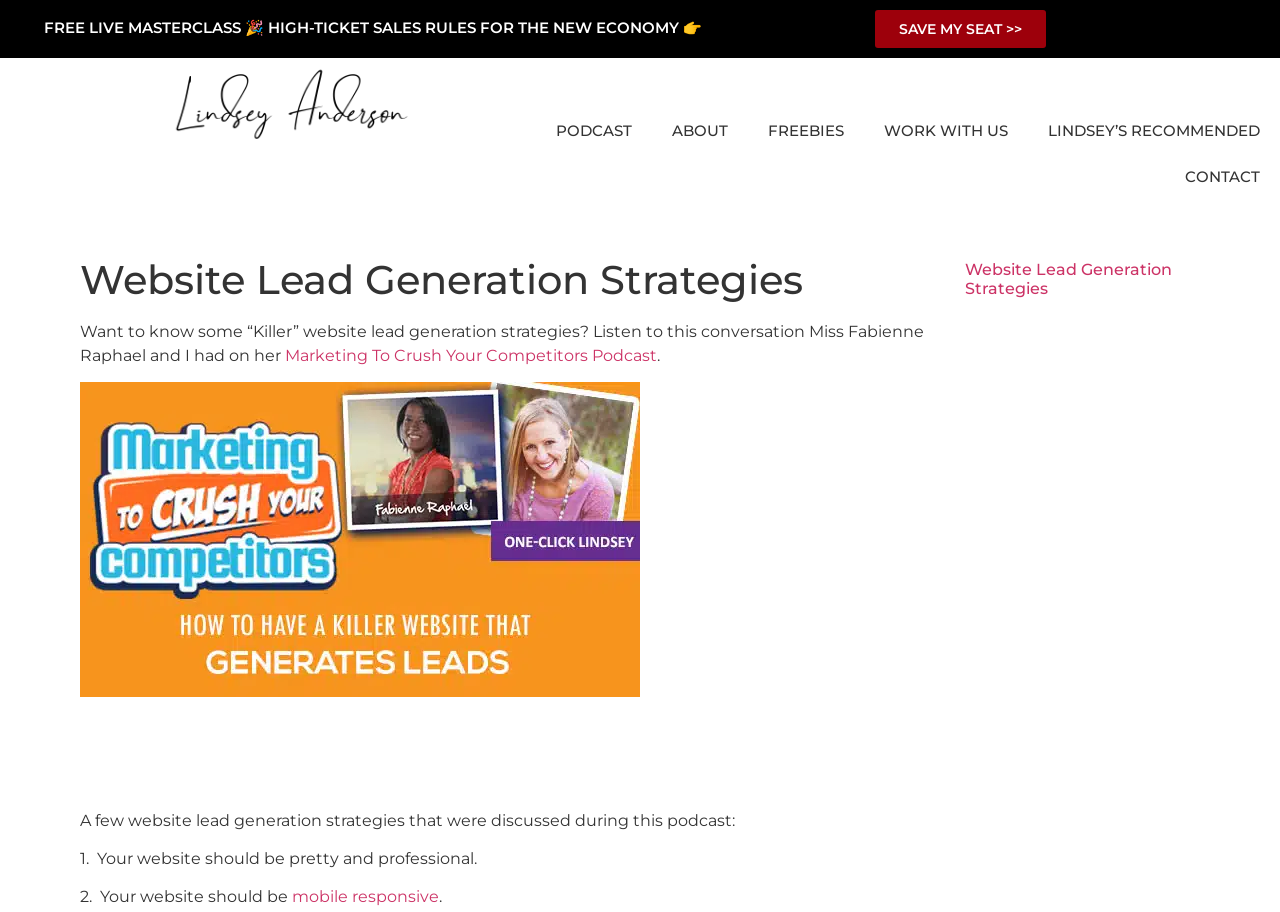Please identify the bounding box coordinates of the region to click in order to complete the given instruction: "Read the 'Website Lead Generation Strategies' article". The coordinates should be four float numbers between 0 and 1, i.e., [left, top, right, bottom].

[0.754, 0.285, 0.931, 0.327]